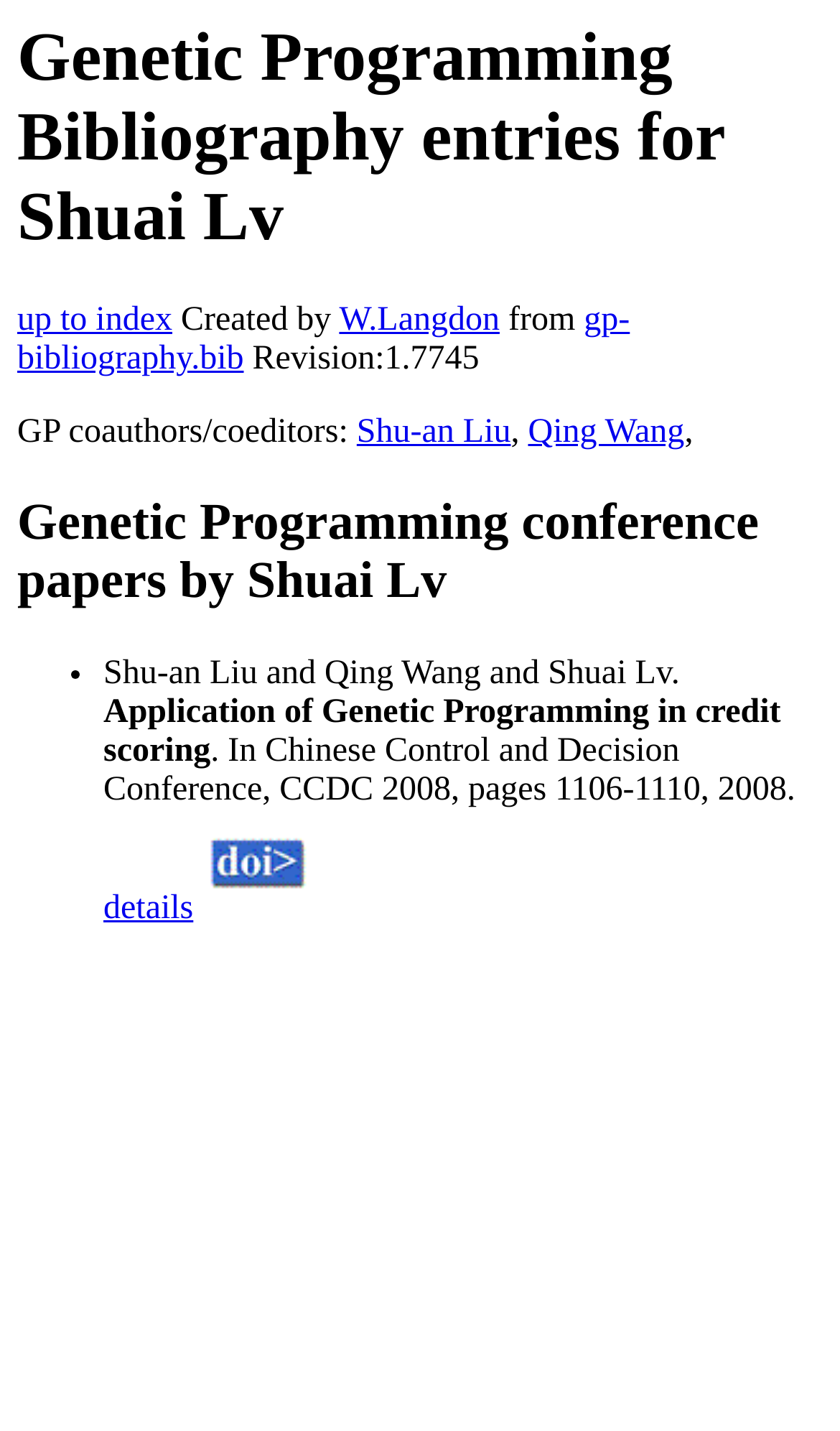Examine the screenshot and answer the question in as much detail as possible: Who are the coauthors of Shuai Lv?

I found the answer by looking at the section that says 'GP coauthors/coeditors:', which lists Shu-an Liu and Qing Wang as the coauthors of Shuai Lv.